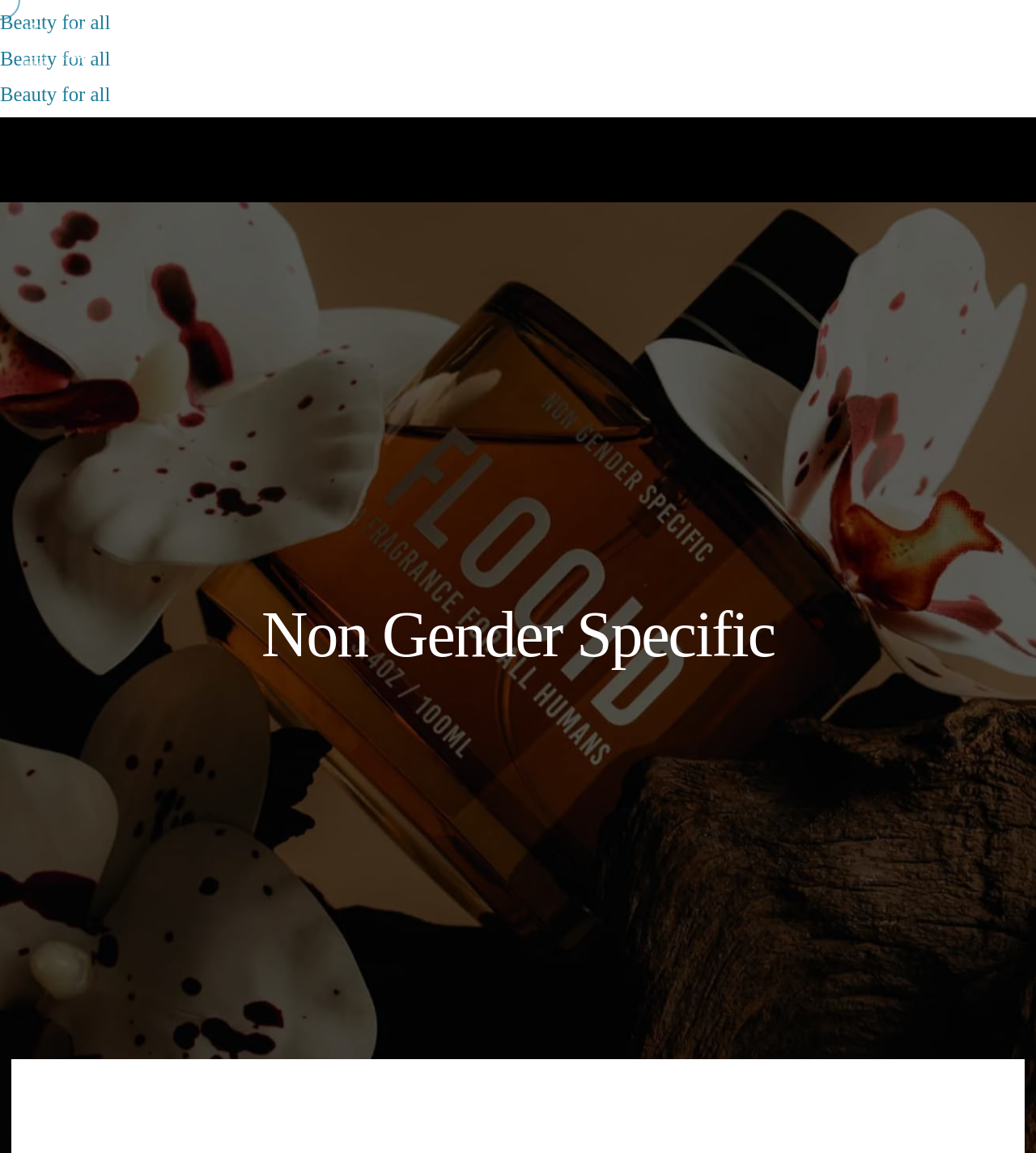Is the website focused on a specific gender?
Answer with a single word or phrase, using the screenshot for reference.

No